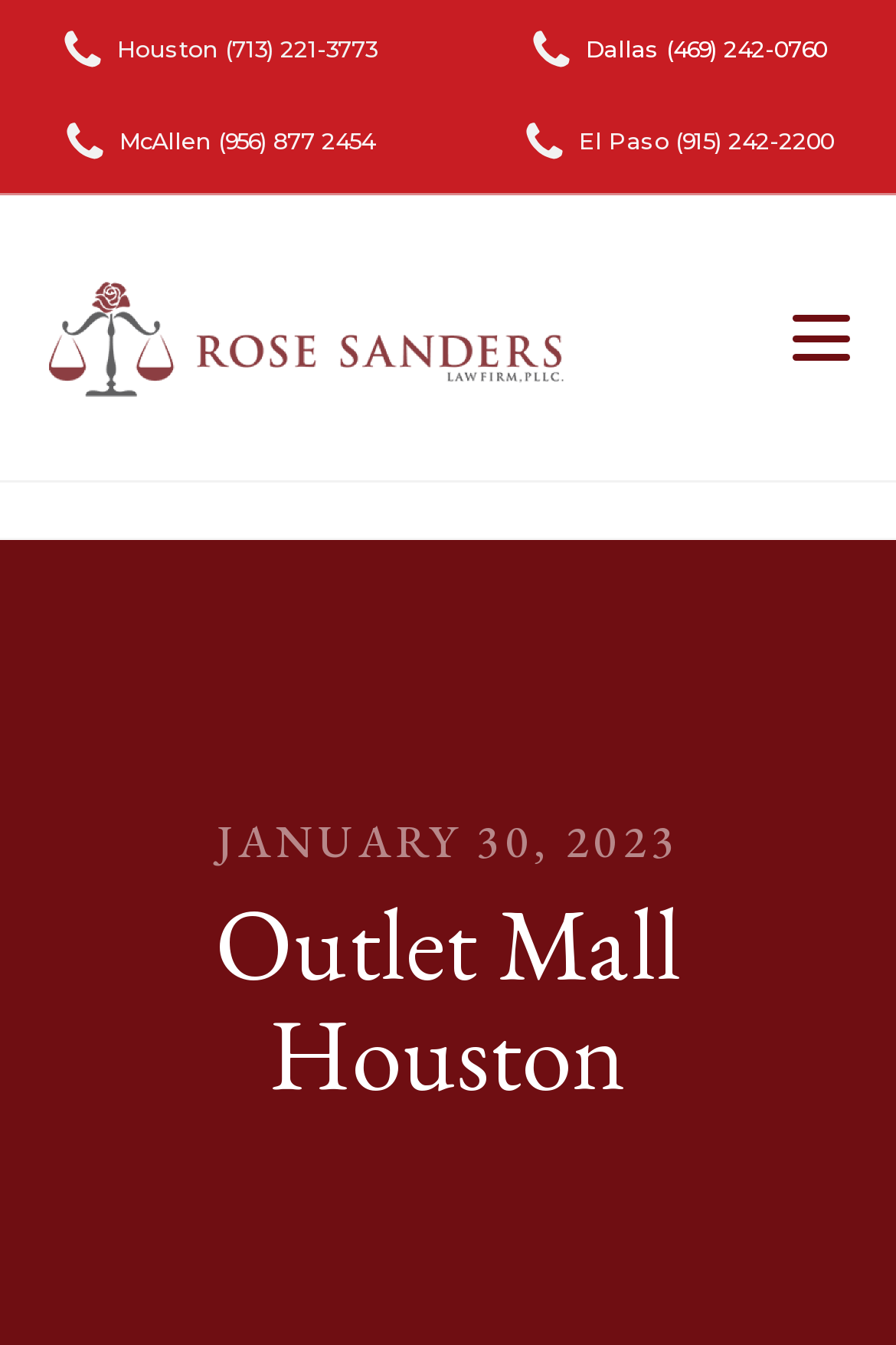What is the date mentioned on the webpage?
Answer with a single word or short phrase according to what you see in the image.

JANUARY 30, 2023